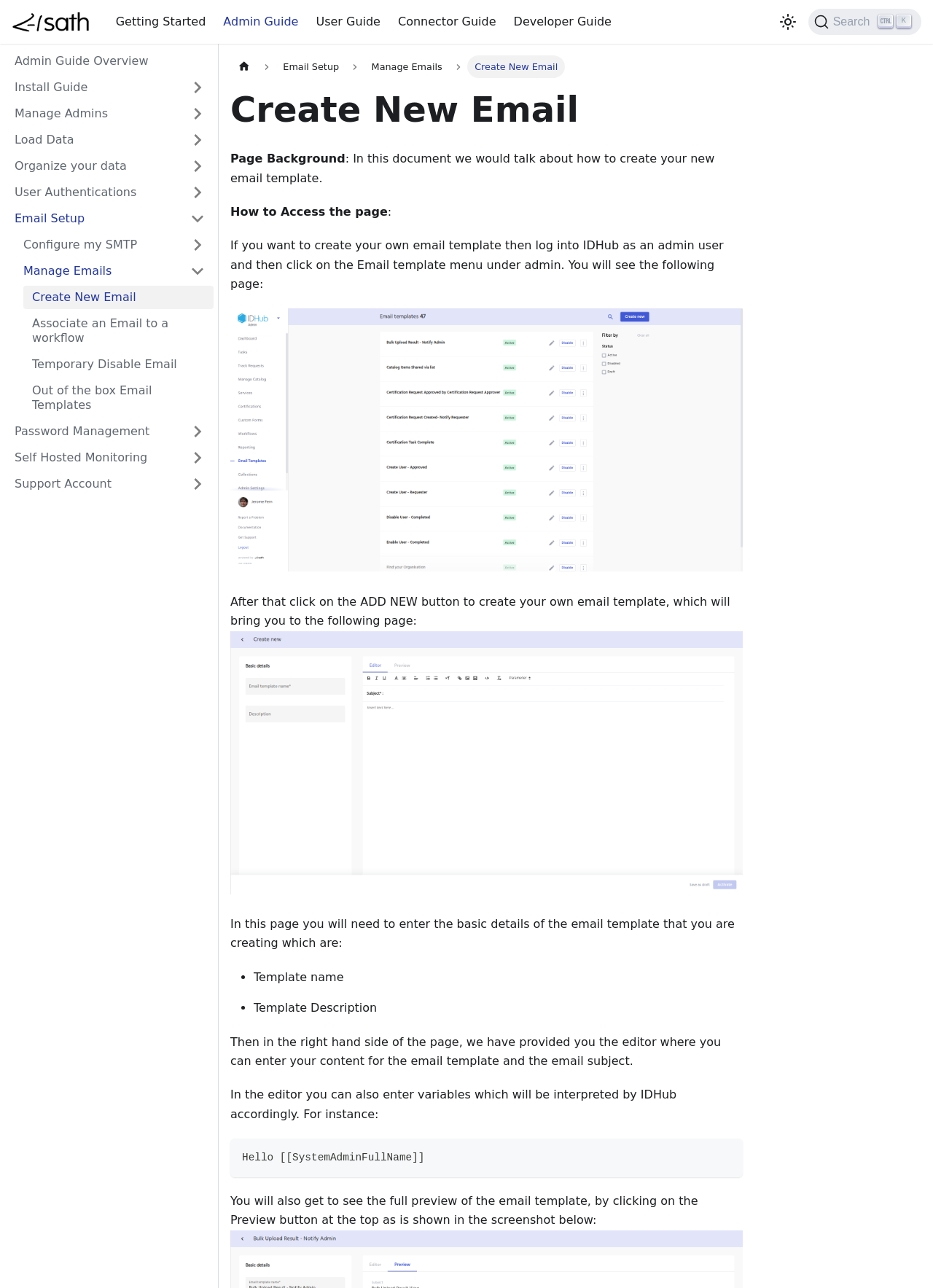Provide a single word or phrase to answer the given question: 
What is the navigation path to reach the 'Create New Email' page?

Home page -> Email Setup -> Manage Emails -> Create New Email